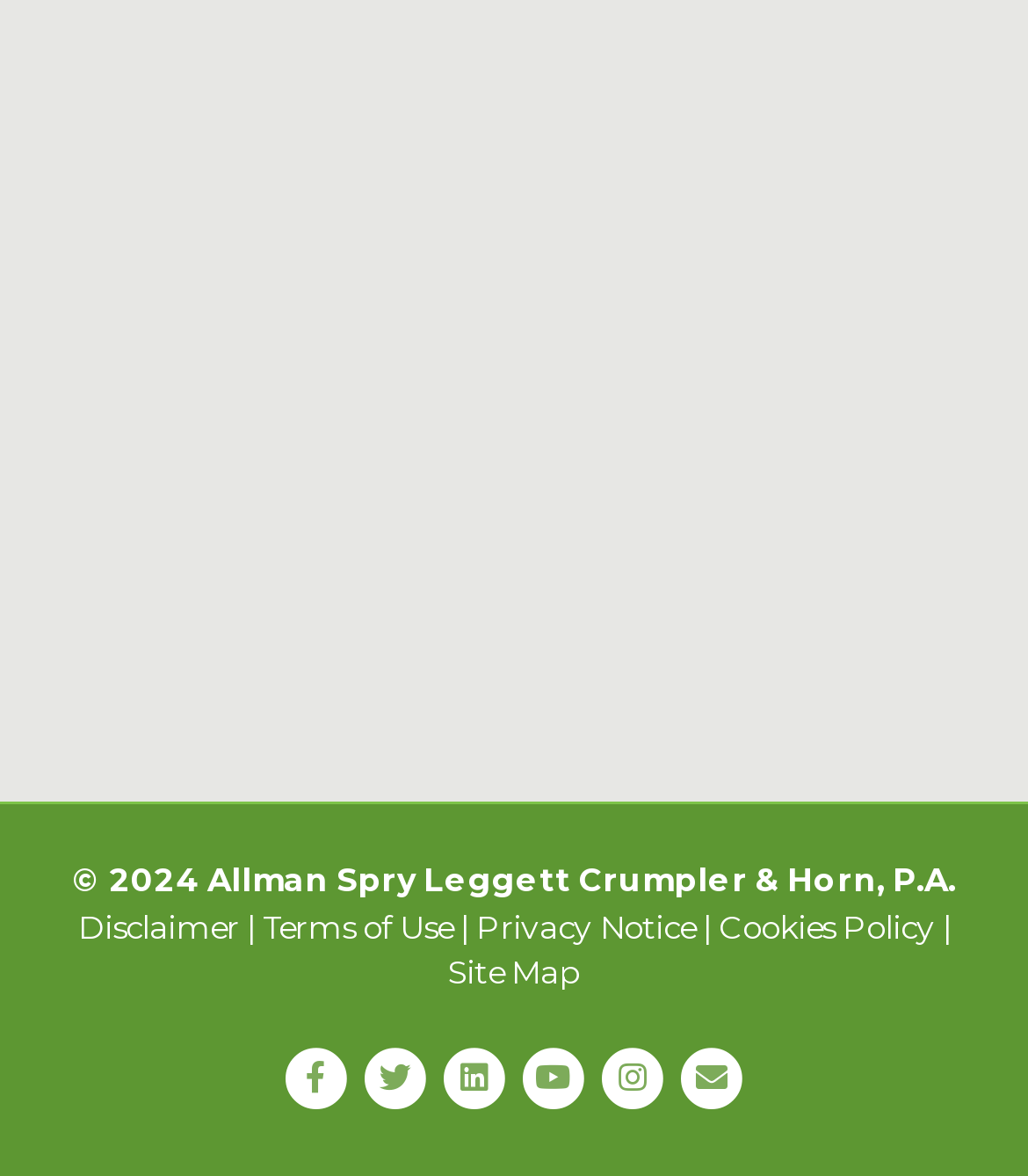Locate the bounding box coordinates of the element I should click to achieve the following instruction: "read news".

None